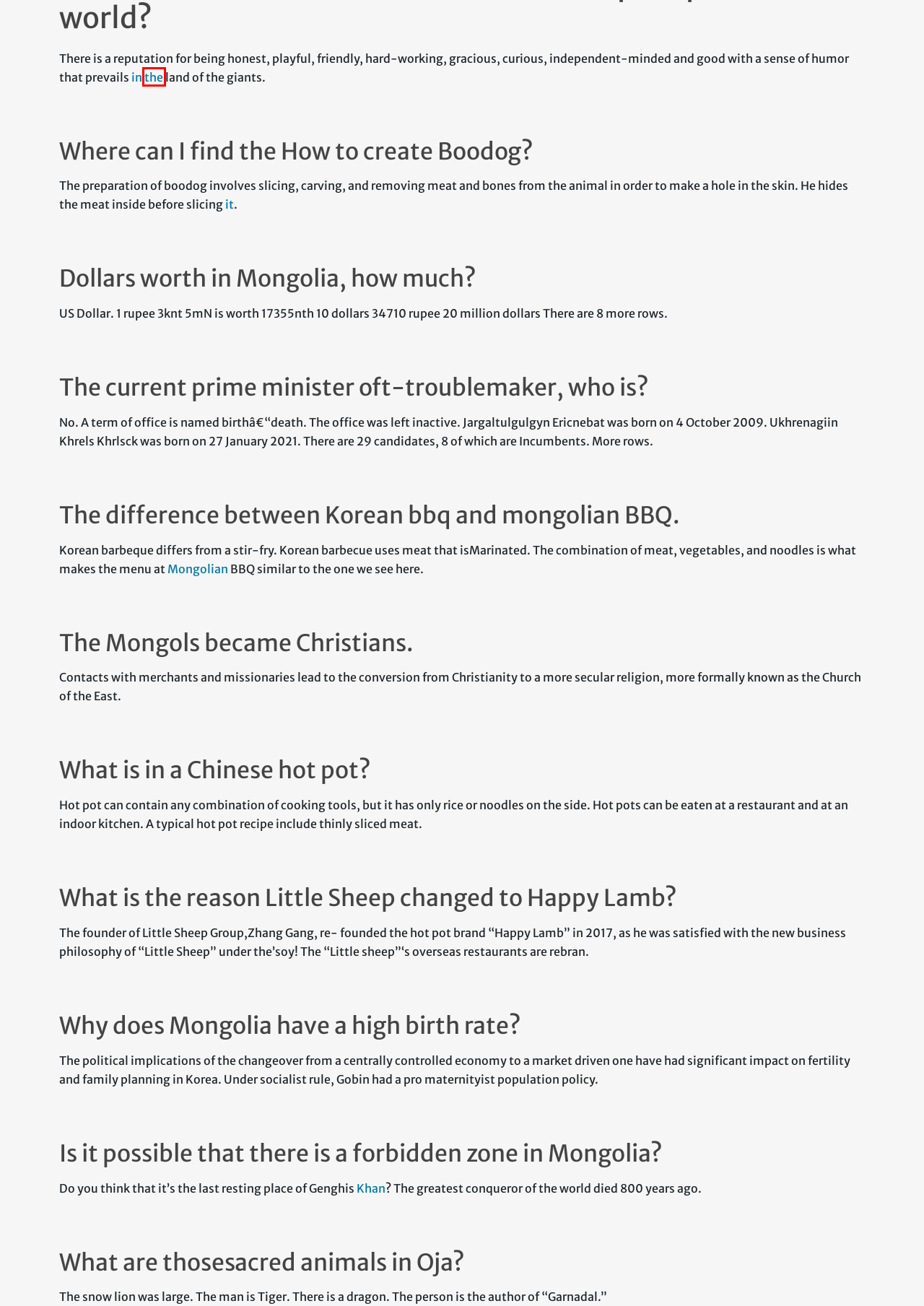Given a screenshot of a webpage with a red bounding box, please pick the webpage description that best fits the new webpage after clicking the element inside the bounding box. Here are the candidates:
A. Does Mongolia have a religion? – Mongolia Tourism
B. Is it hot or cold in Siberia? – Mongolia Tourism
C. January 2, 2023 – Mongolia Tourism
D. Is Mongolian similar to Russian or Chinese? – Mongolia Tourism
E. What’s the point in saying yes in Mongolian? – Mongolia Tourism
F. Where is the best place to hunt ibex? – Mongolia Tourism
G. 2023 – Mongolia Tourism
H. Why is the Genghis Khan statue so famous? – Mongolia Tourism

F